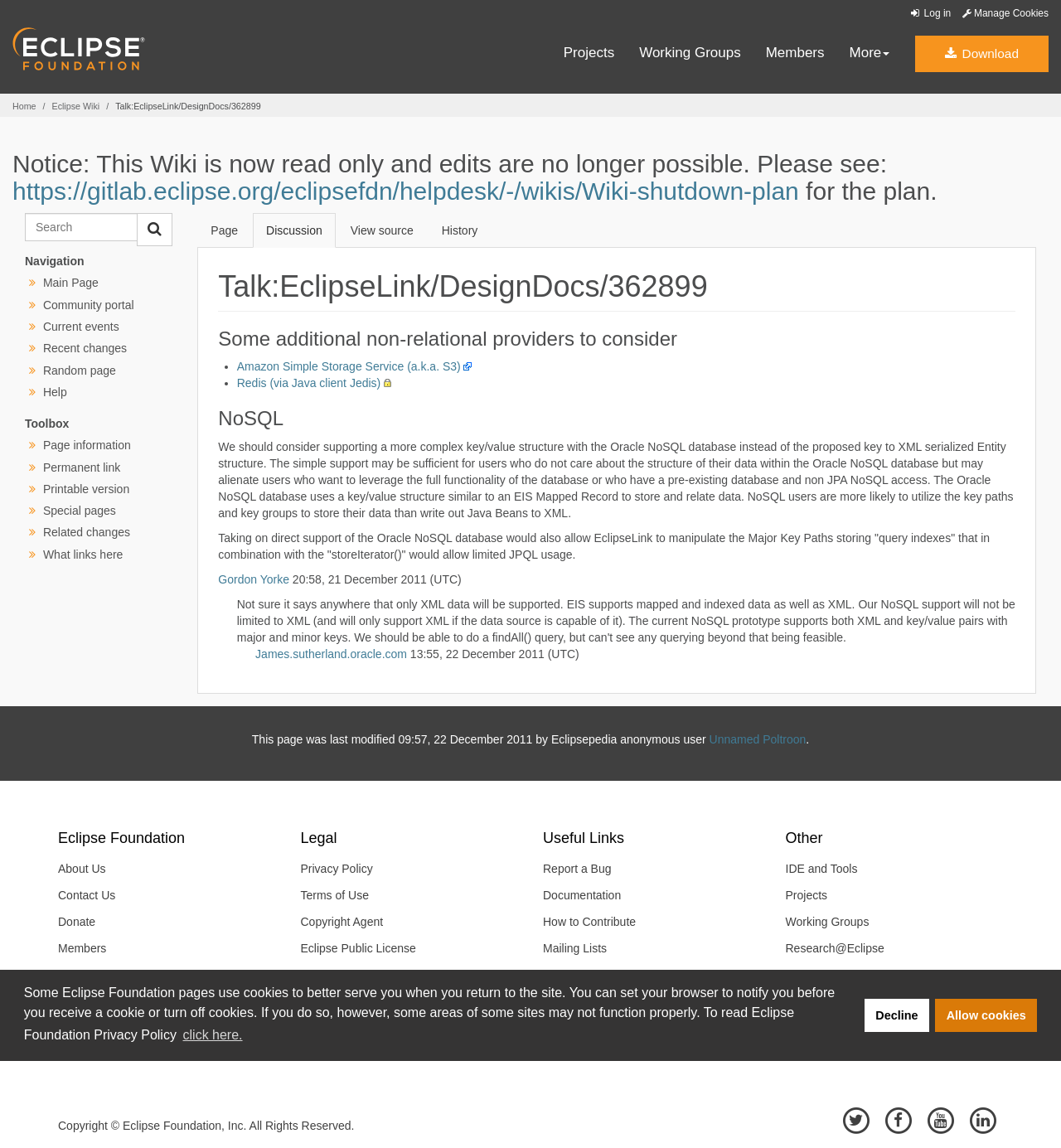Determine the bounding box coordinates of the section to be clicked to follow the instruction: "Click the 'Log in' button". The coordinates should be given as four float numbers between 0 and 1, formatted as [left, top, right, bottom].

[0.856, 0.006, 0.896, 0.017]